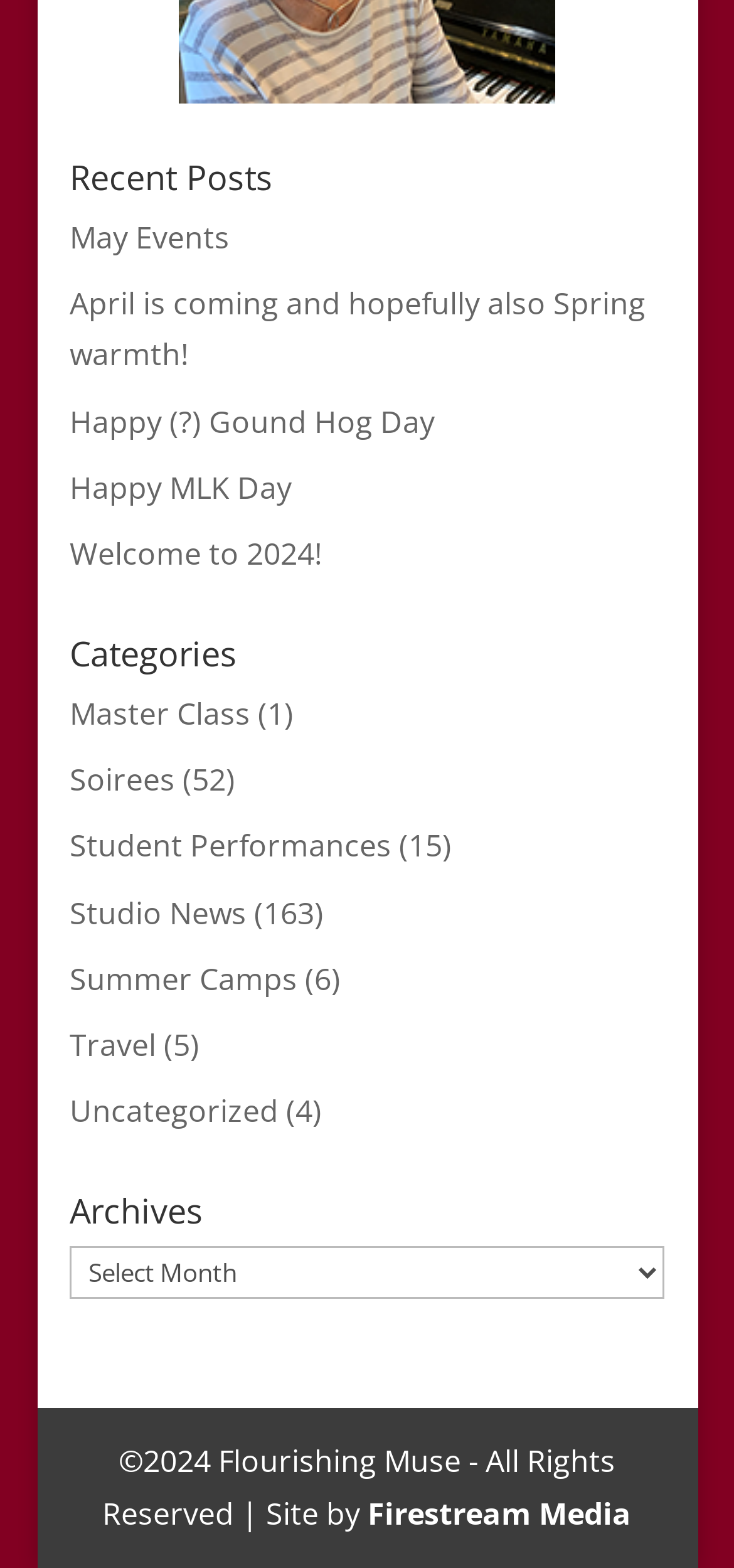Based on the image, give a detailed response to the question: How many categories are listed?

I counted the number of links under the 'Categories' heading, which are 'Master Class', 'Soirees', 'Student Performances', 'Studio News', 'Summer Camps', 'Travel', and 'Uncategorized', totaling 9 categories.